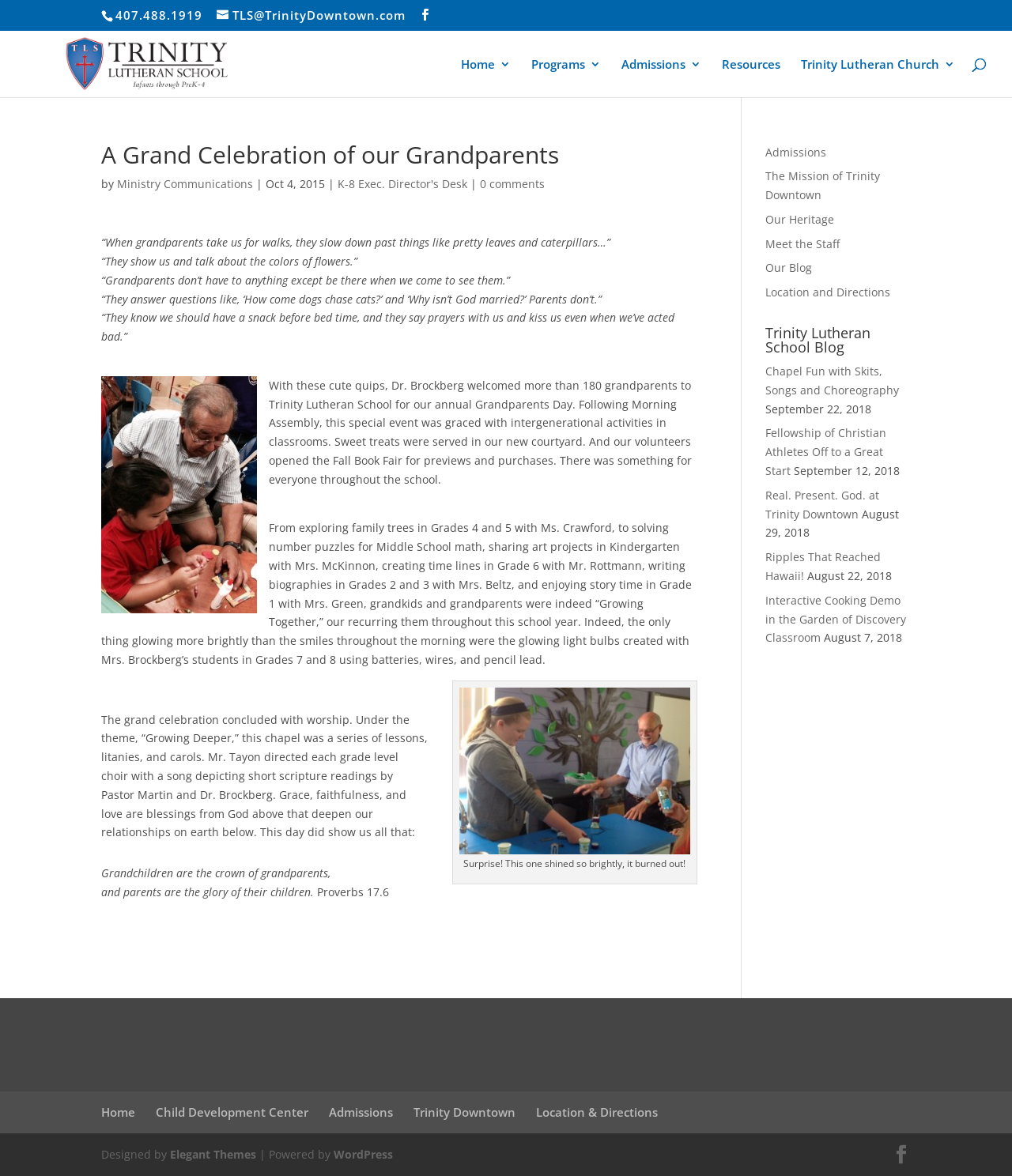What is the phone number of Trinity Lutheran School?
Answer the question with a detailed explanation, including all necessary information.

The phone number can be found at the top of the webpage, in the static text element with bounding box coordinates [0.114, 0.006, 0.2, 0.02].